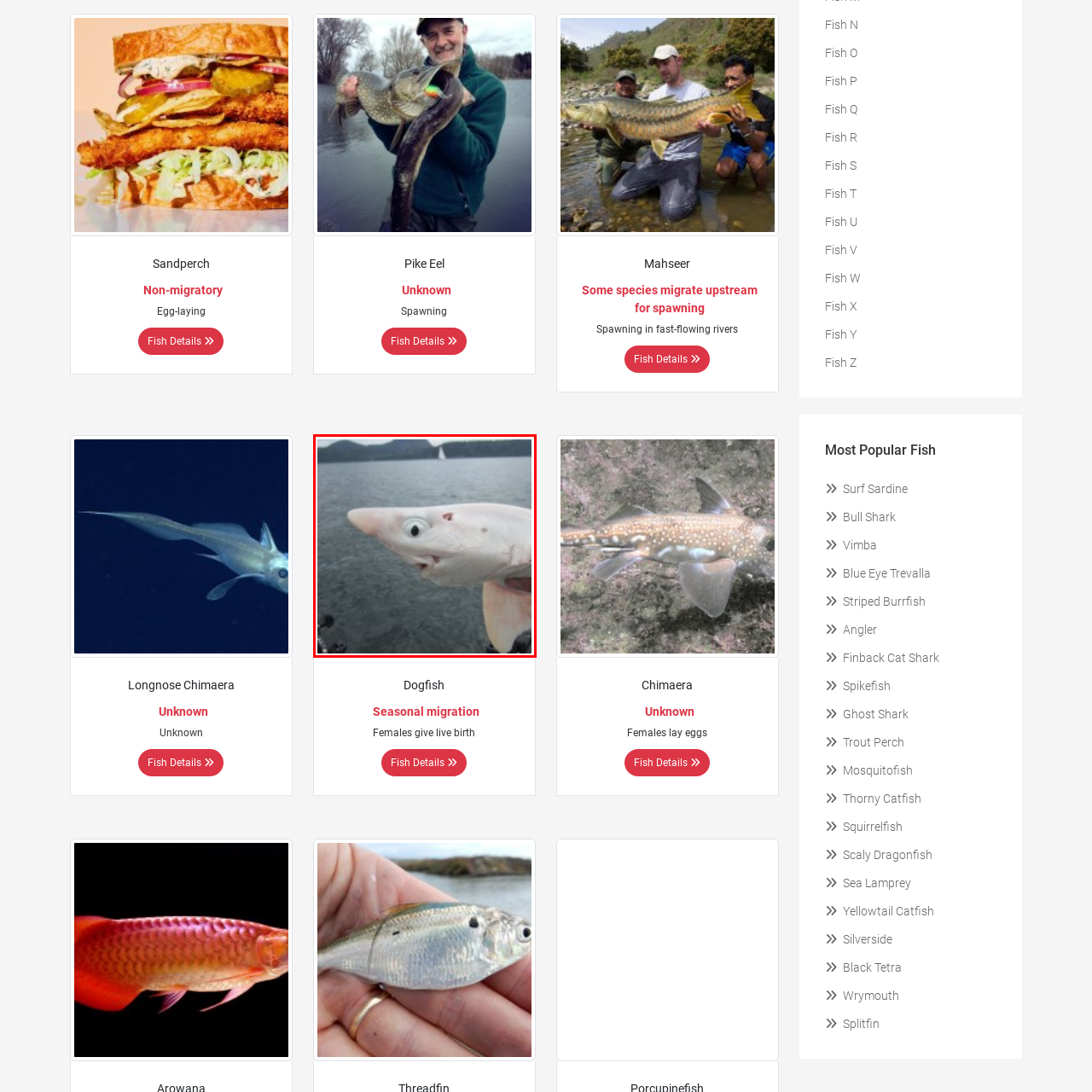Examine the image inside the red outline, How do female Dogfish give birth?
 Answer with a single word or phrase.

Live birth